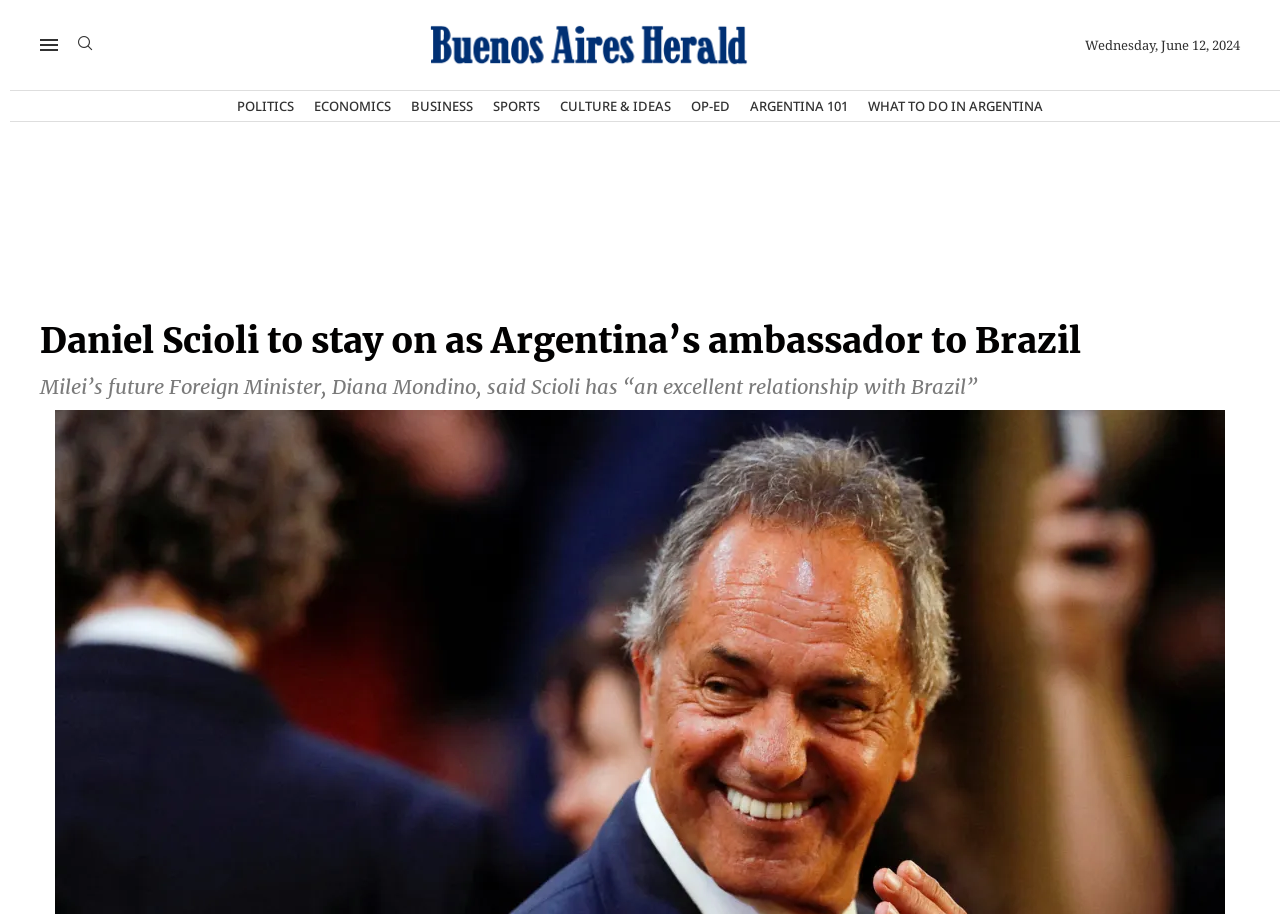Please locate the bounding box coordinates for the element that should be clicked to achieve the following instruction: "Search for something". Ensure the coordinates are given as four float numbers between 0 and 1, i.e., [left, top, right, bottom].

[0.061, 0.039, 0.072, 0.06]